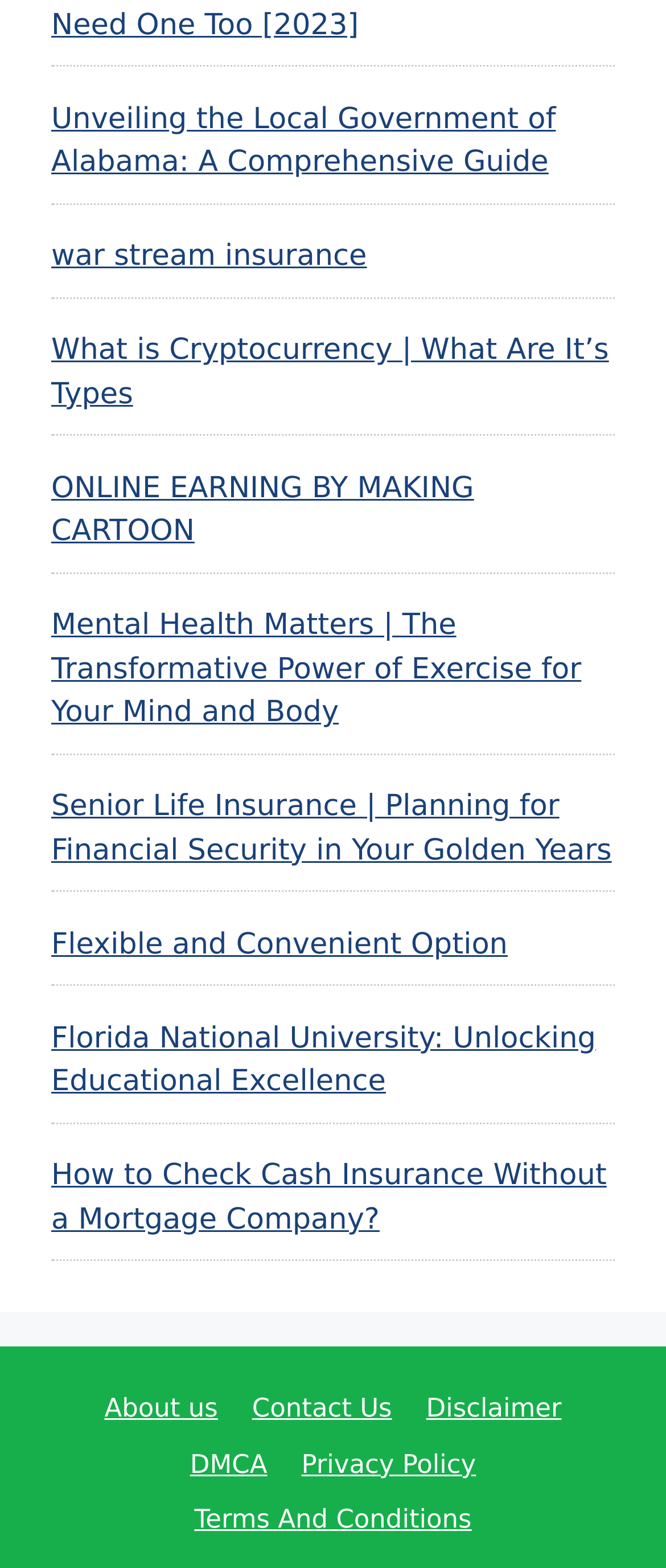Respond to the question with just a single word or phrase: 
How many links are there in the main section?

8